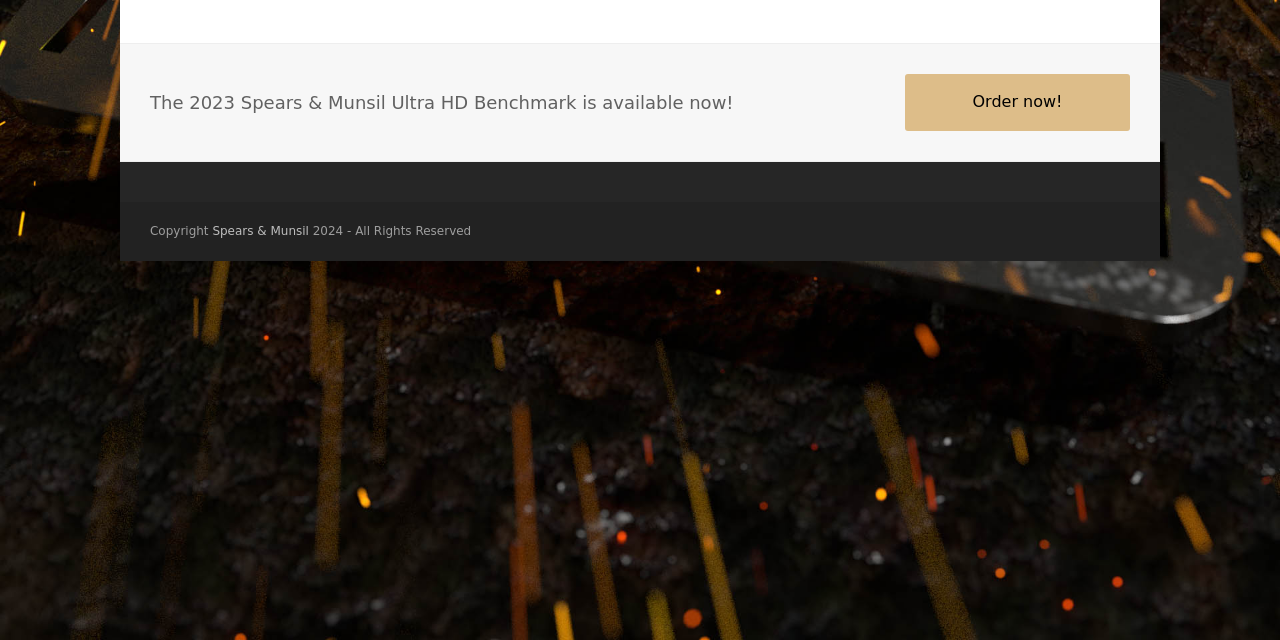Predict the bounding box of the UI element based on this description: "Order now!".

[0.707, 0.116, 0.883, 0.204]